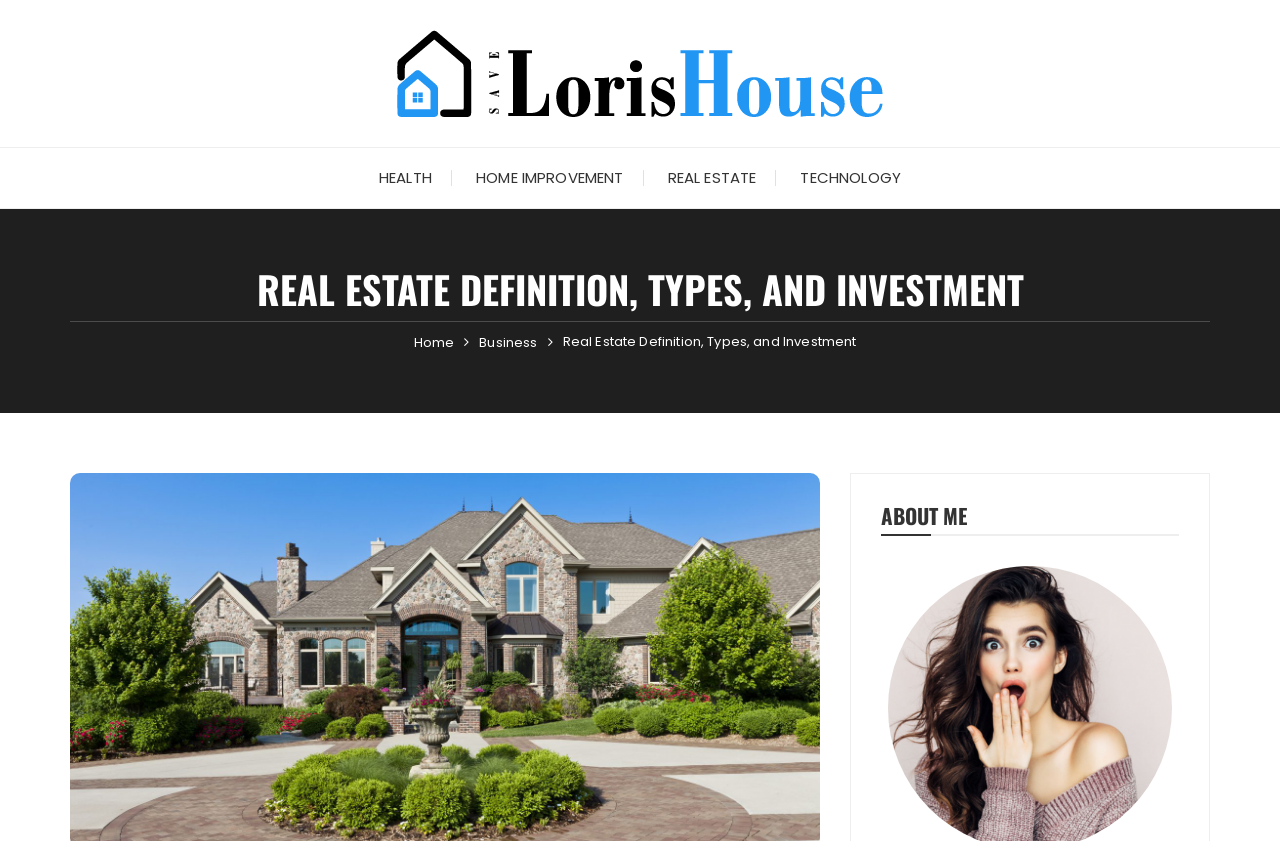What is the current webpage about?
Based on the image, give a one-word or short phrase answer.

Real Estate Definition, Types, and Investment